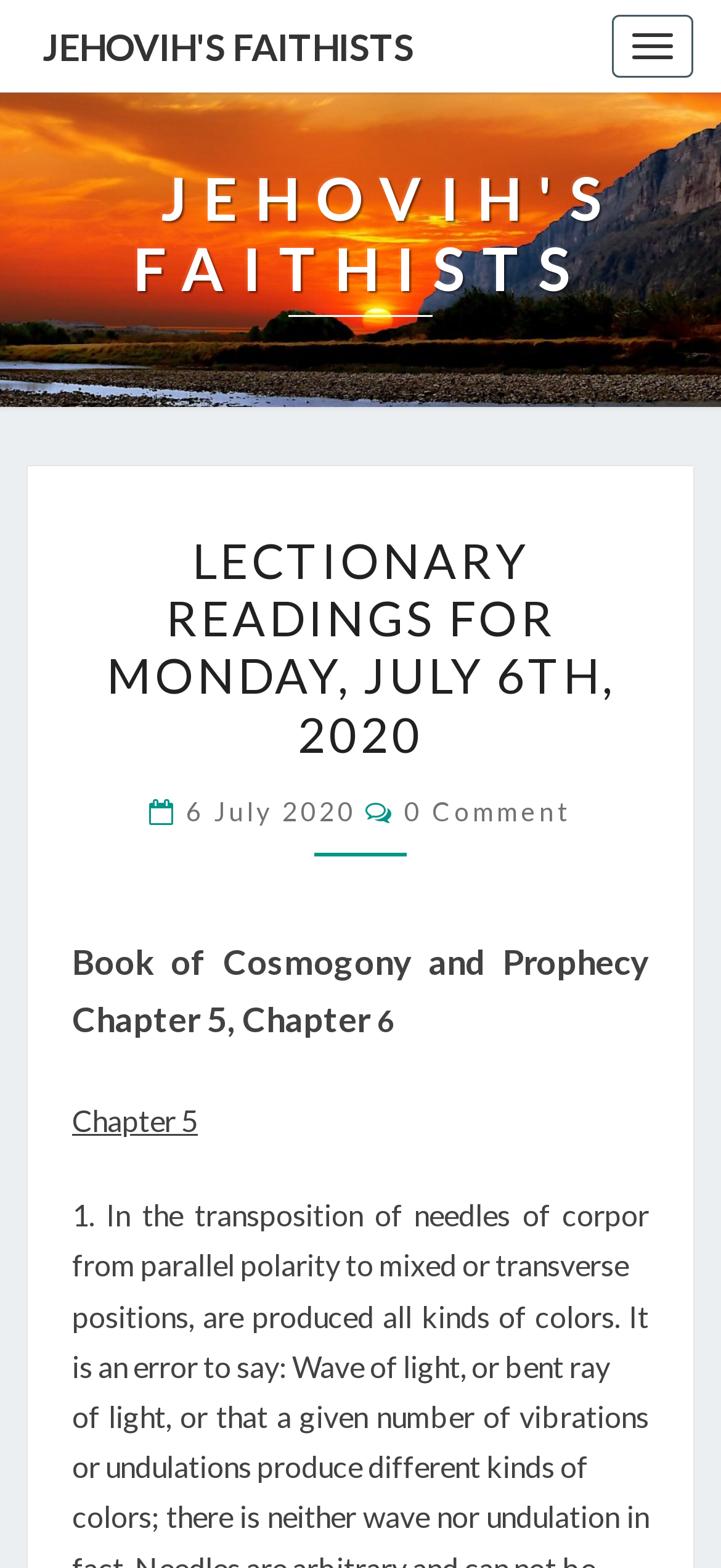How many comments are there on this page?
Using the visual information, respond with a single word or phrase.

0